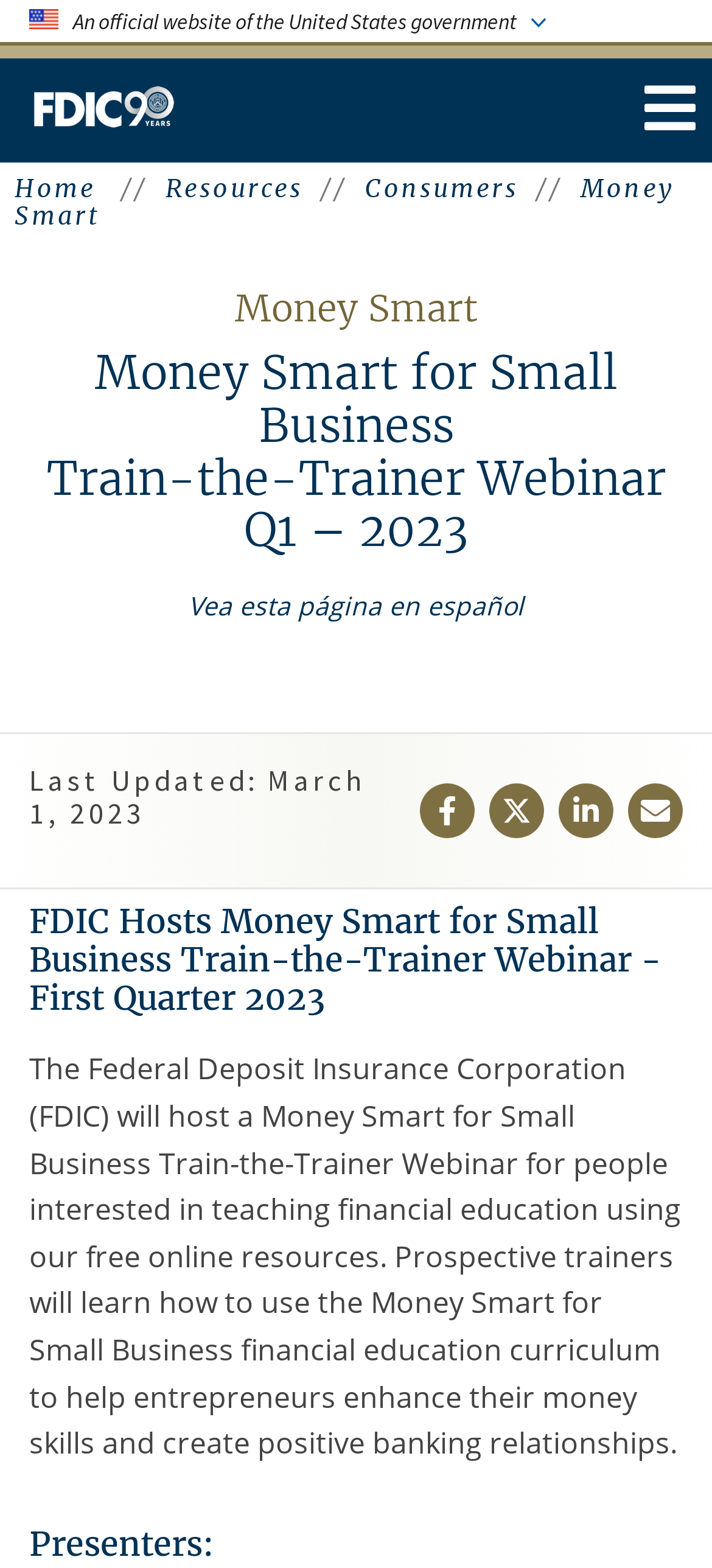From the details in the image, provide a thorough response to the question: What is the name of the government agency hosting the webinar?

The name of the government agency hosting the webinar can be determined by looking at the top-left corner of the webpage, where the U.S. flag image and the text 'An official website of the United States government' are located. Below this, there is a link 'FDIC.gov home page' which suggests that the agency hosting the webinar is the Federal Deposit Insurance Corporation (FDIC).